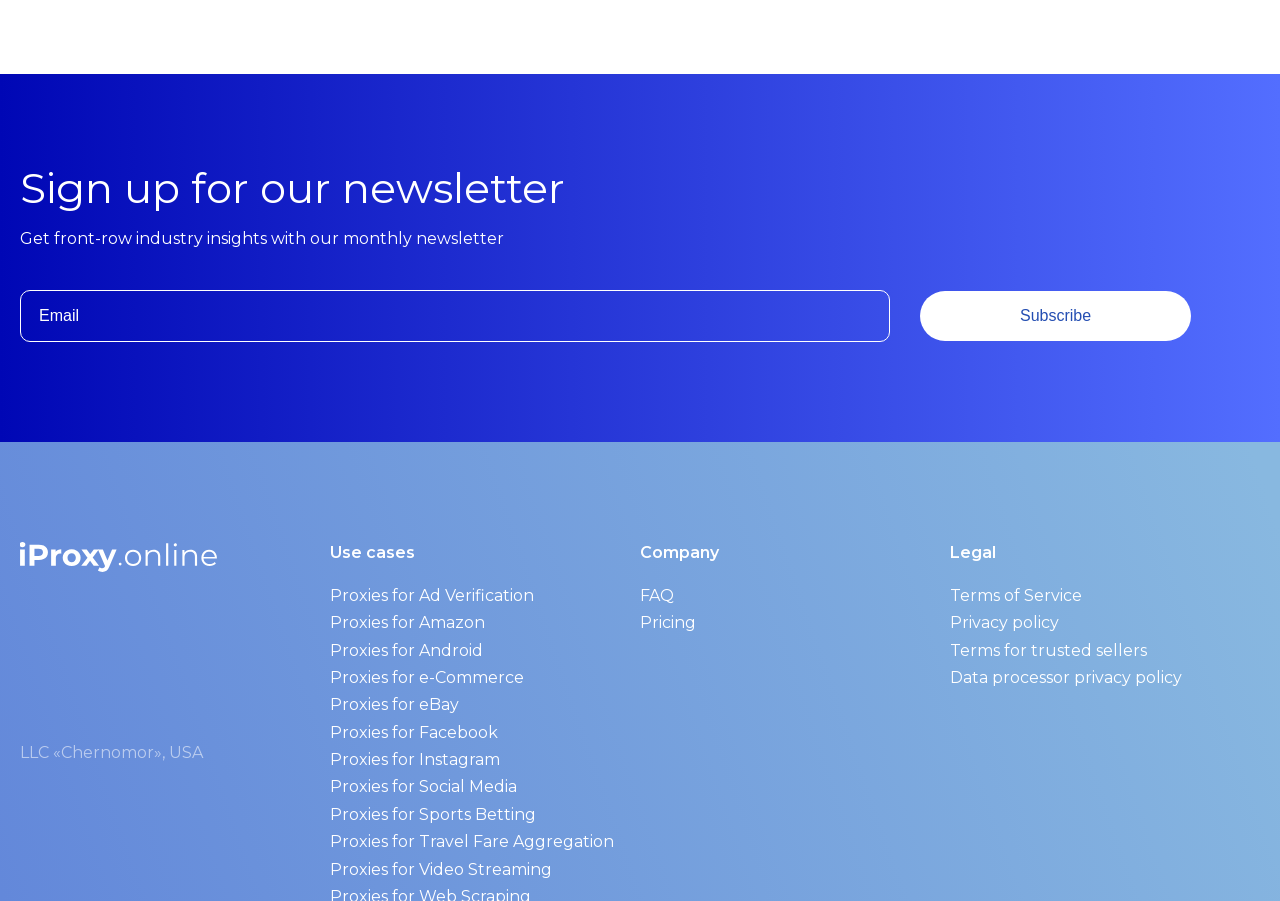Kindly determine the bounding box coordinates of the area that needs to be clicked to fulfill this instruction: "Enter email address".

[0.016, 0.322, 0.695, 0.38]